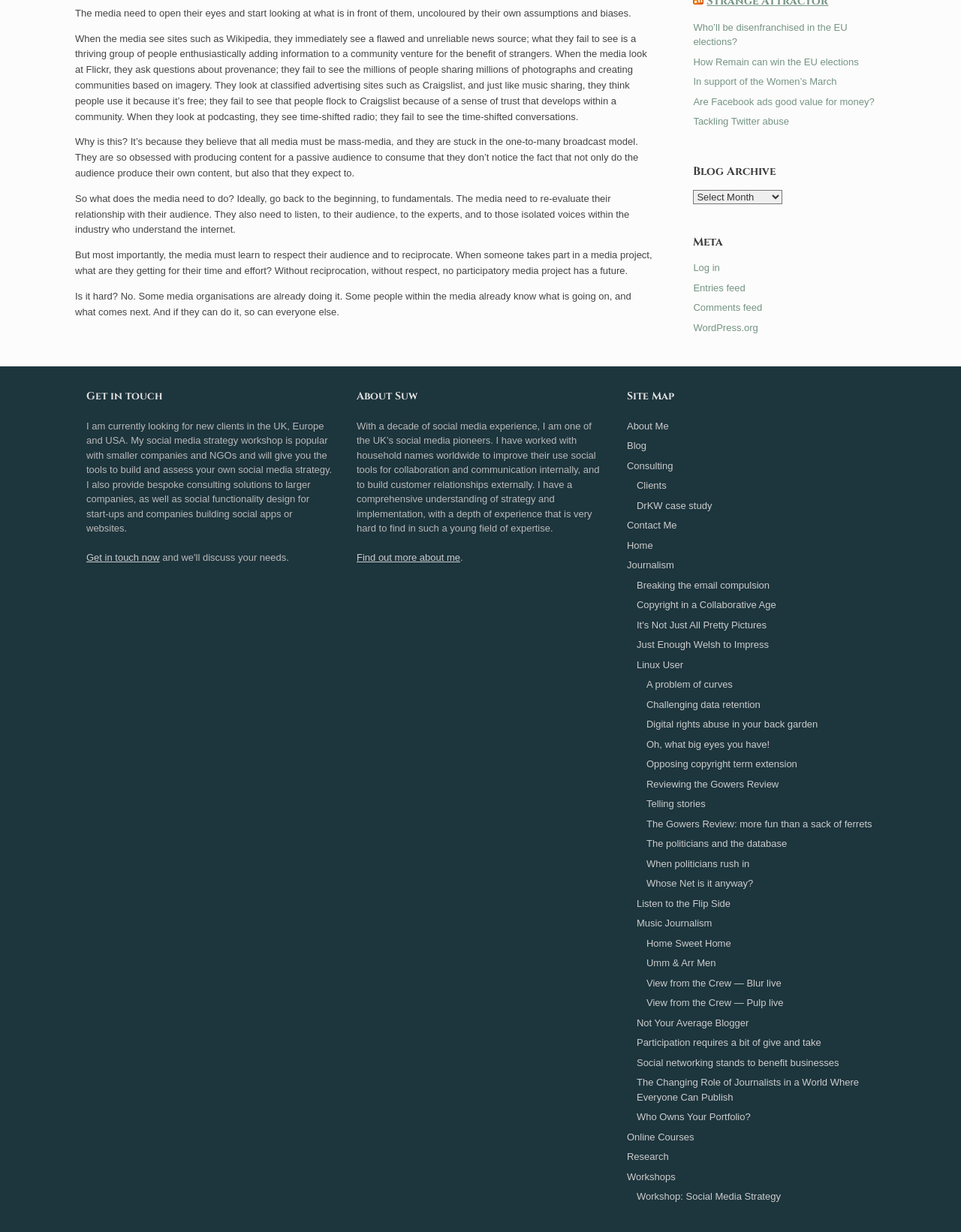Find the bounding box of the element with the following description: "Linux User". The coordinates must be four float numbers between 0 and 1, formatted as [left, top, right, bottom].

[0.662, 0.535, 0.711, 0.544]